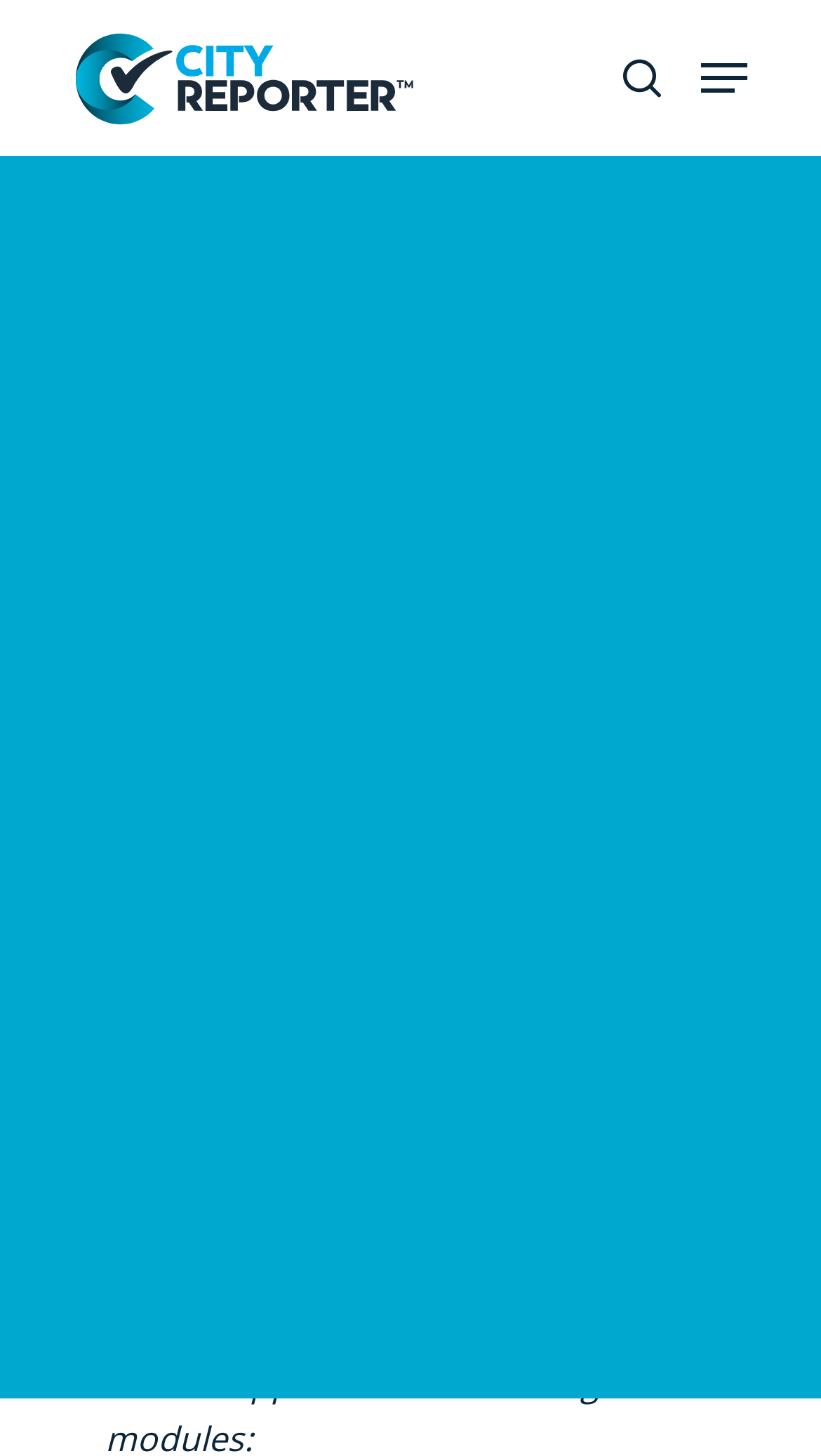Identify the bounding box coordinates for the element that needs to be clicked to fulfill this instruction: "Login to USA account". Provide the coordinates in the format of four float numbers between 0 and 1: [left, top, right, bottom].

[0.63, 0.636, 0.856, 0.67]